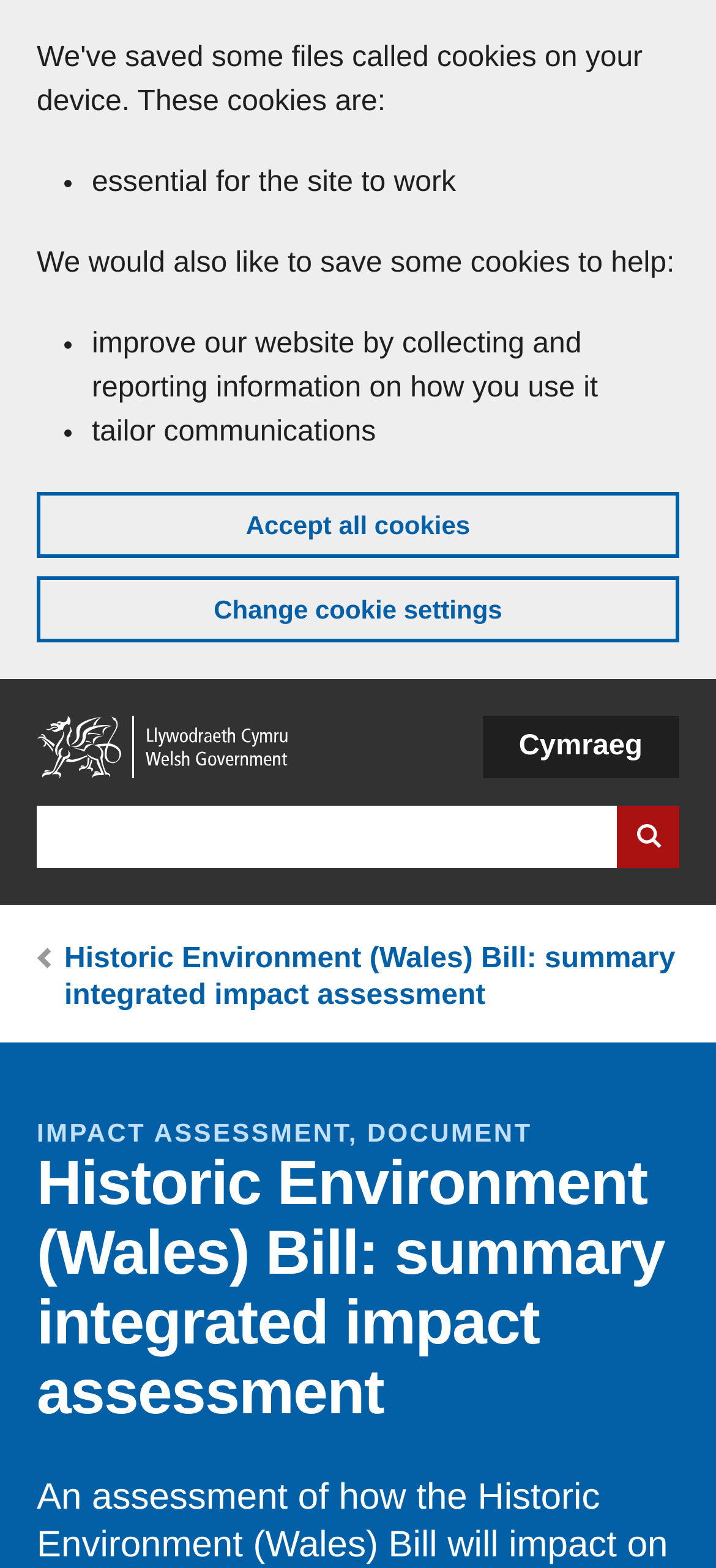Use a single word or phrase to answer the question:
What is the search function for on the webpage?

Search GOV.WALES